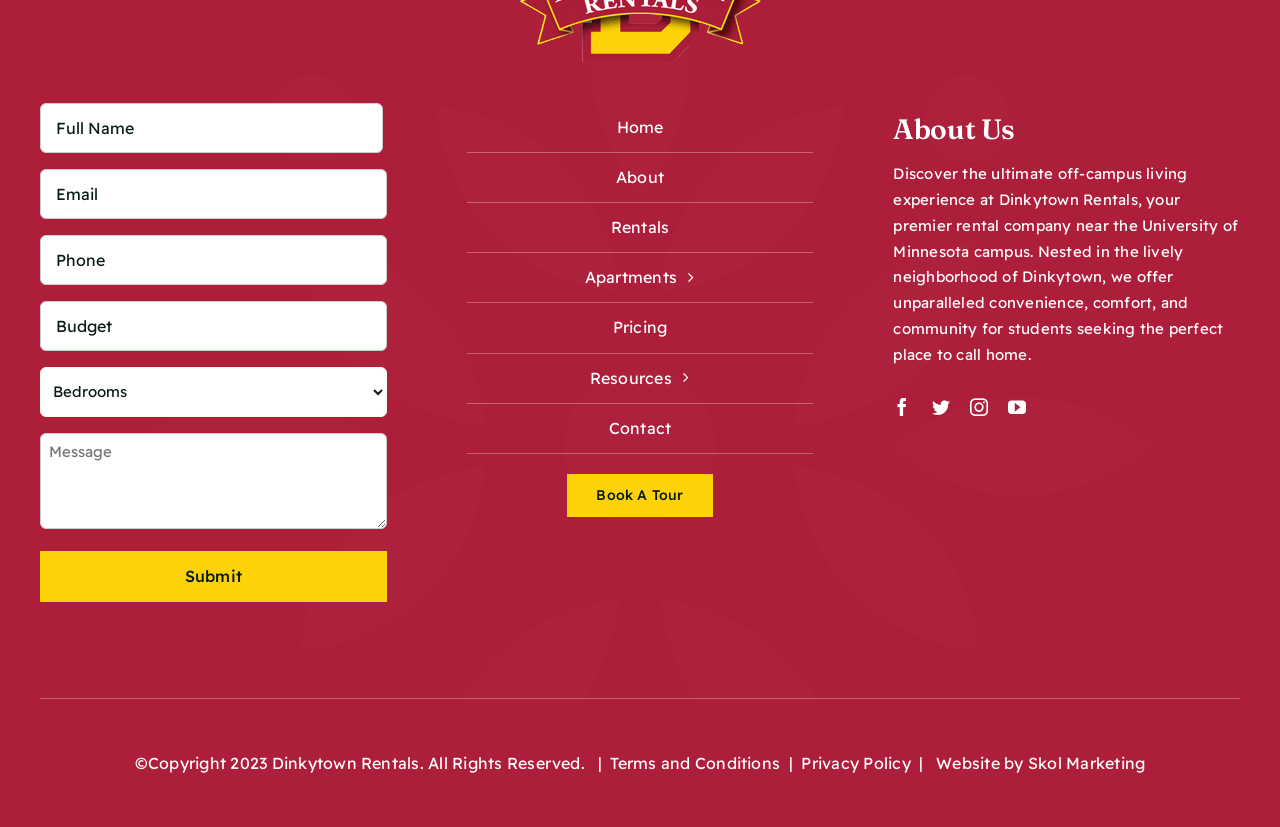What is the required information to fill out the form?
Craft a detailed and extensive response to the question.

The form on the webpage has several fields, but only two of them are marked as required, which are 'Name' and 'Email'. This means that the user must fill out these two fields in order to submit the form.